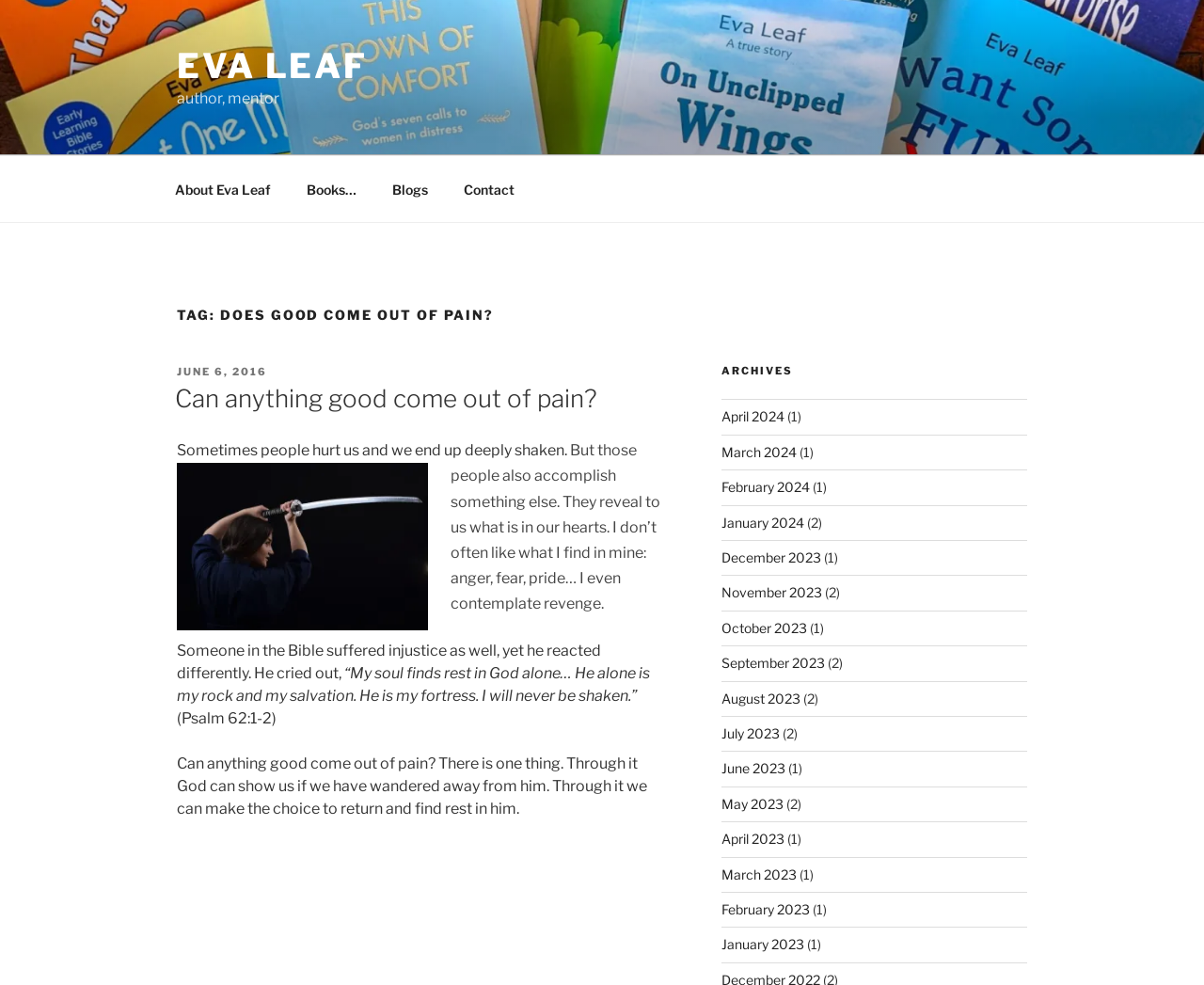Respond to the question below with a concise word or phrase:
What is the date of the posted article?

JUNE 6, 2016